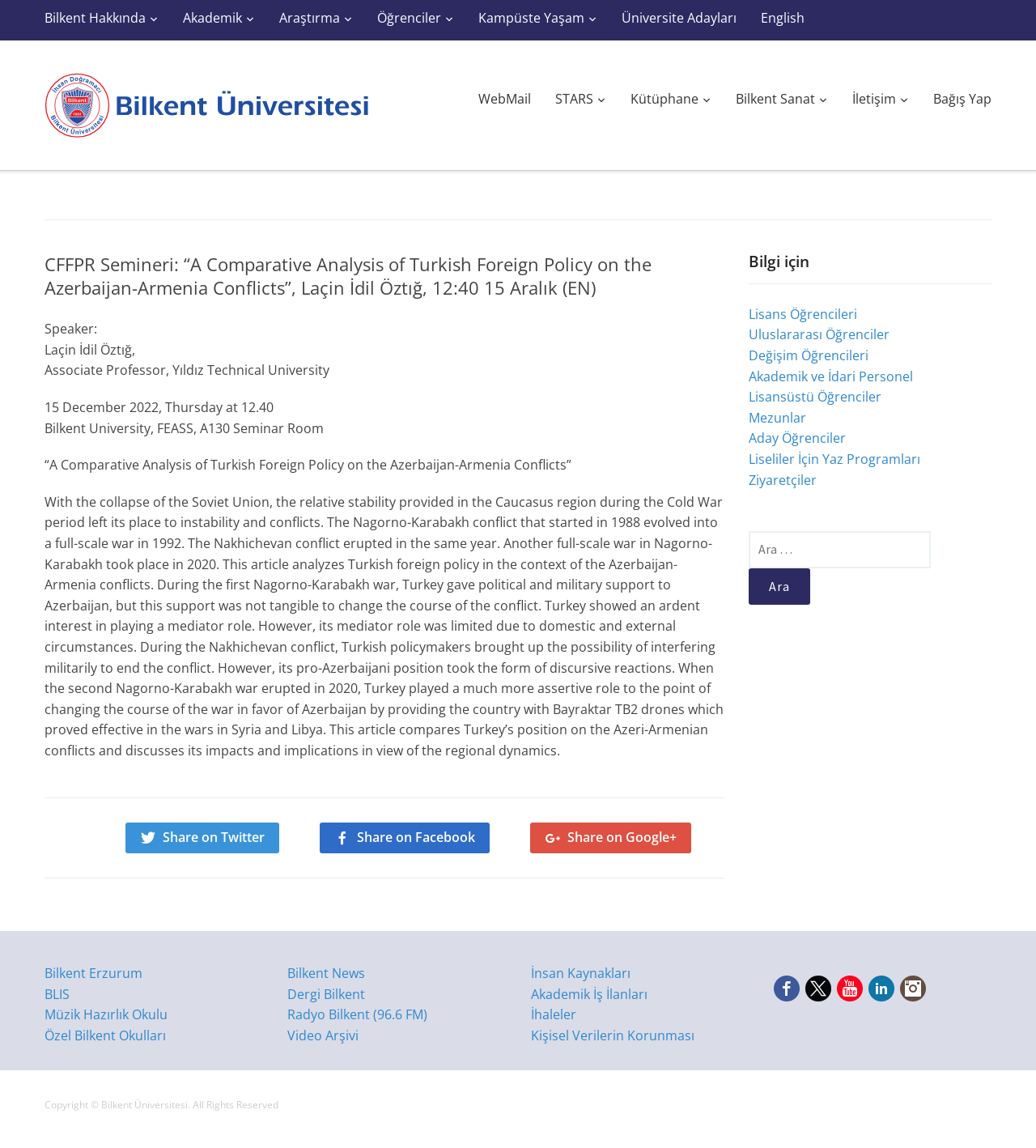Bounding box coordinates are specified in the format (top-left x, top-left y, bottom-right x, bottom-right y). All values are floating point numbers bounded between 0 and 1. Please provide the bounding box coordinate of the region this sentence describes: parent_node: Arama: name="s" placeholder="Ara …"

[0.723, 0.463, 0.898, 0.495]